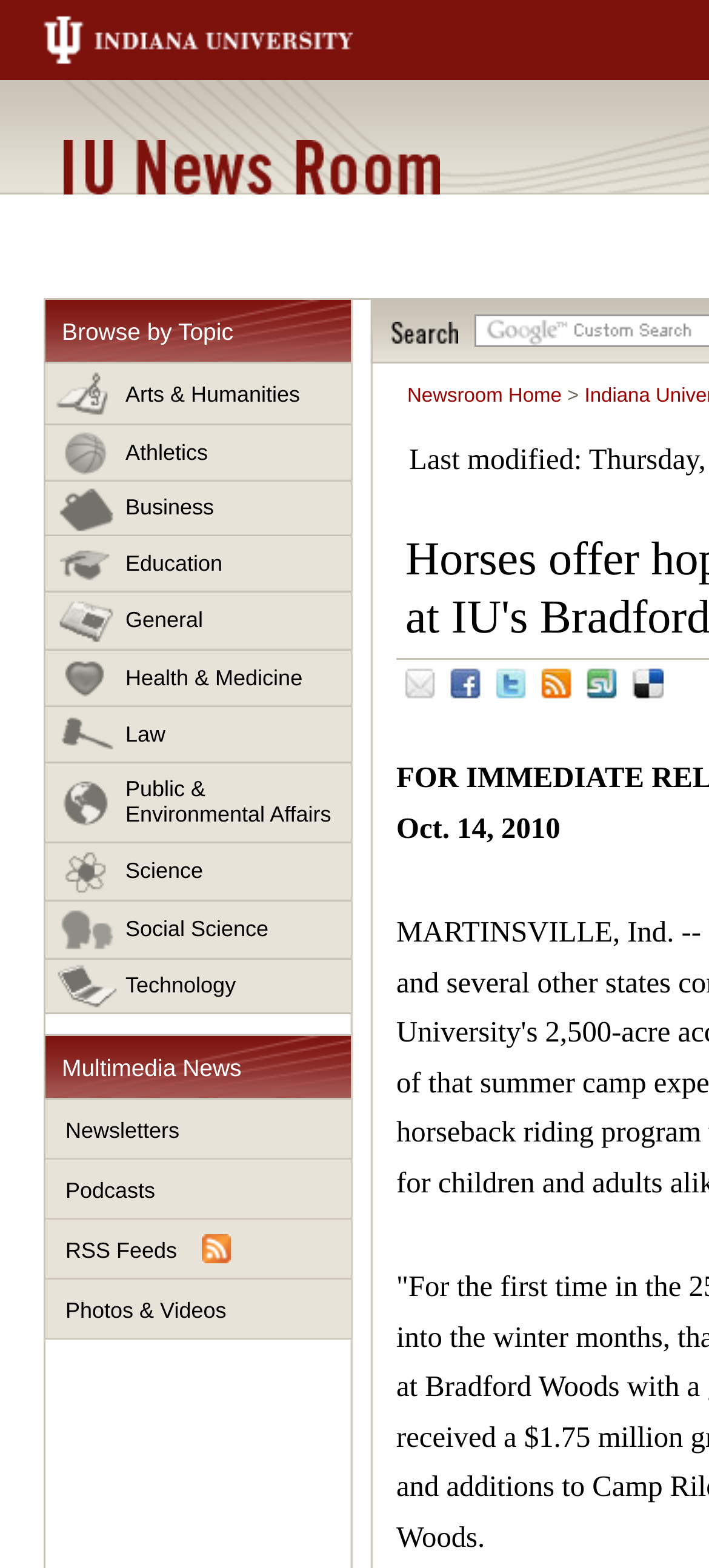Provide the bounding box coordinates of the area you need to click to execute the following instruction: "Go to Indiana University".

[0.01, 0.0, 0.651, 0.051]